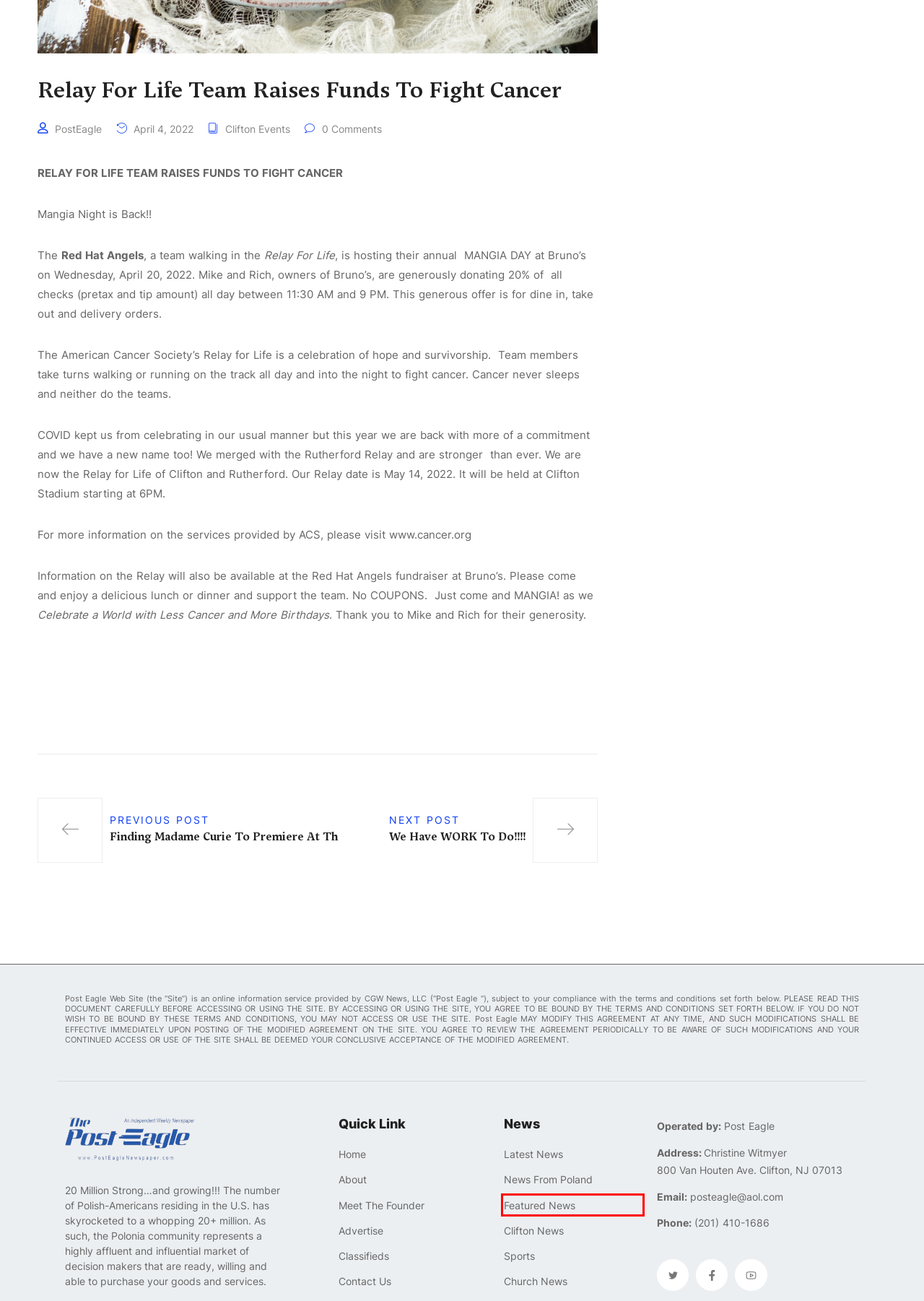You are given a webpage screenshot where a red bounding box highlights an element. Determine the most fitting webpage description for the new page that loads after clicking the element within the red bounding box. Here are the candidates:
A. Disclaimer – Post Eagle Newspaper
B. Featured – Post Eagle Newspaper
C. Meet the founder – Post Eagle Newspaper
D. PostEagle – Post Eagle Newspaper
E. Contact Us – Post Eagle Newspaper
F. Classifieds – Post Eagle Newspaper
G. About – Post Eagle Newspaper
H. Finding Madame Curie To Premiere At Theater Row – Post Eagle Newspaper

B